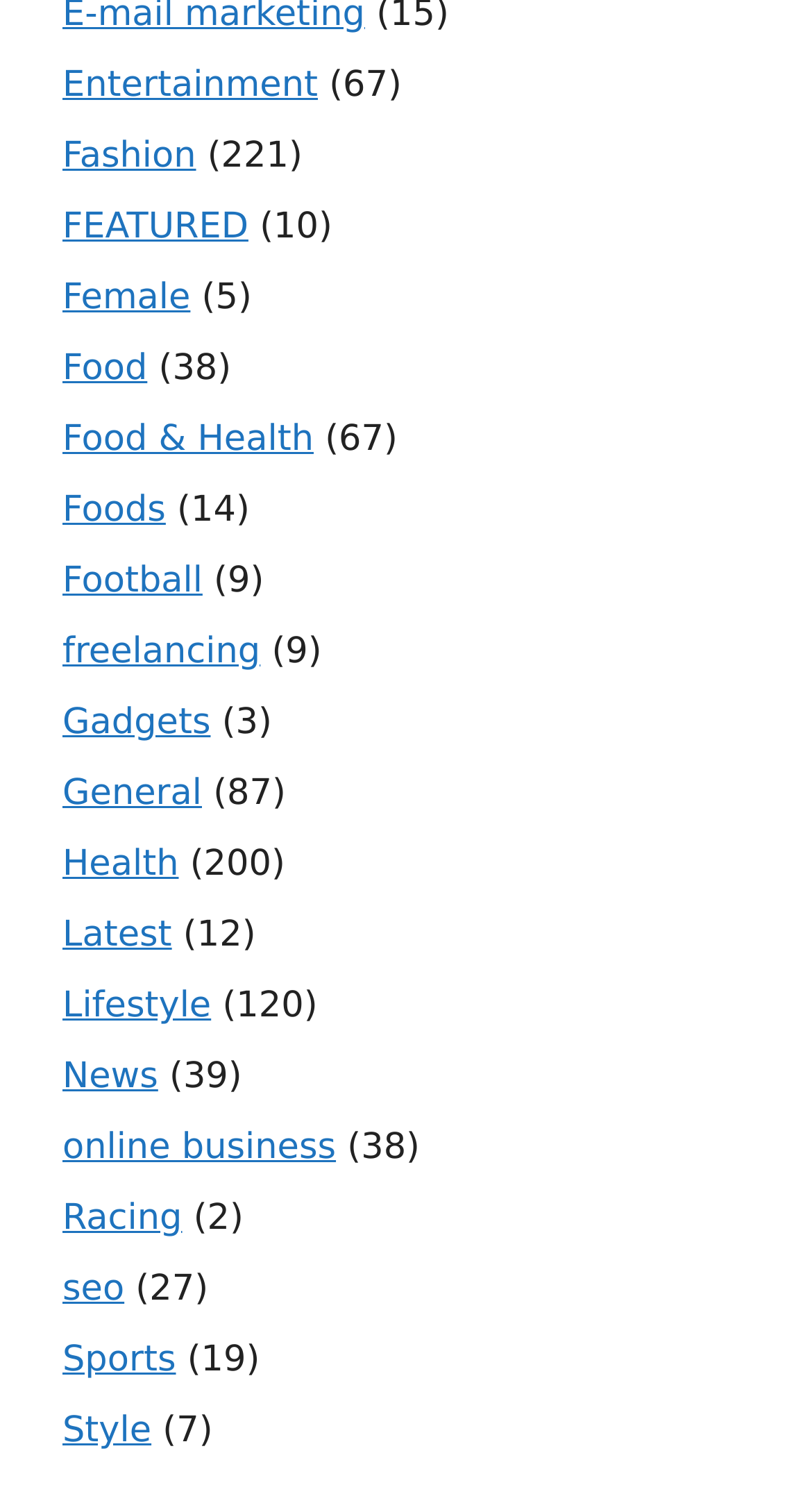Please locate the bounding box coordinates of the element that should be clicked to complete the given instruction: "Click on Entertainment".

[0.077, 0.044, 0.391, 0.072]